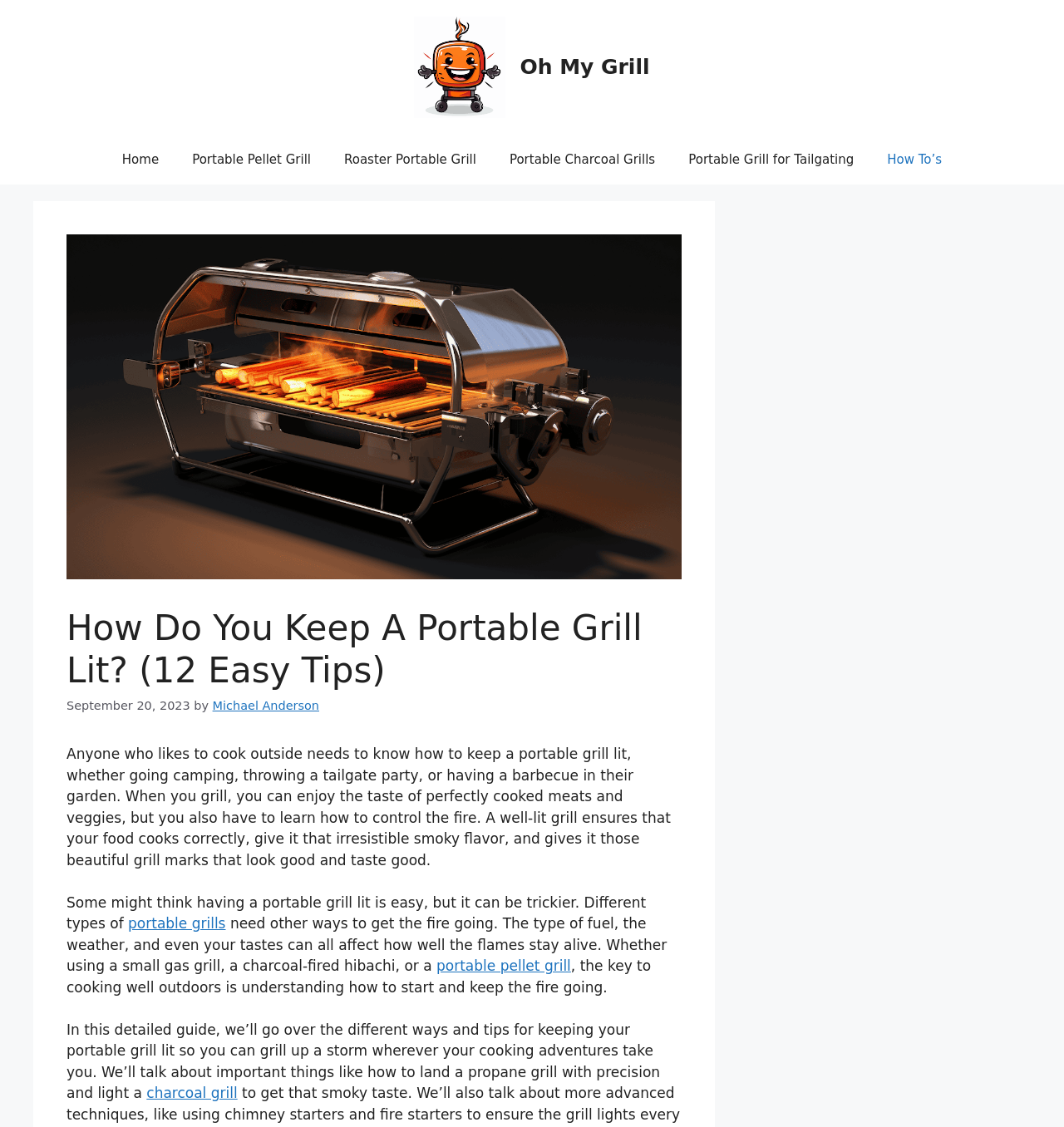Specify the bounding box coordinates of the area to click in order to follow the given instruction: "Visit the 'Portable Pellet Grill' page."

[0.165, 0.12, 0.308, 0.164]